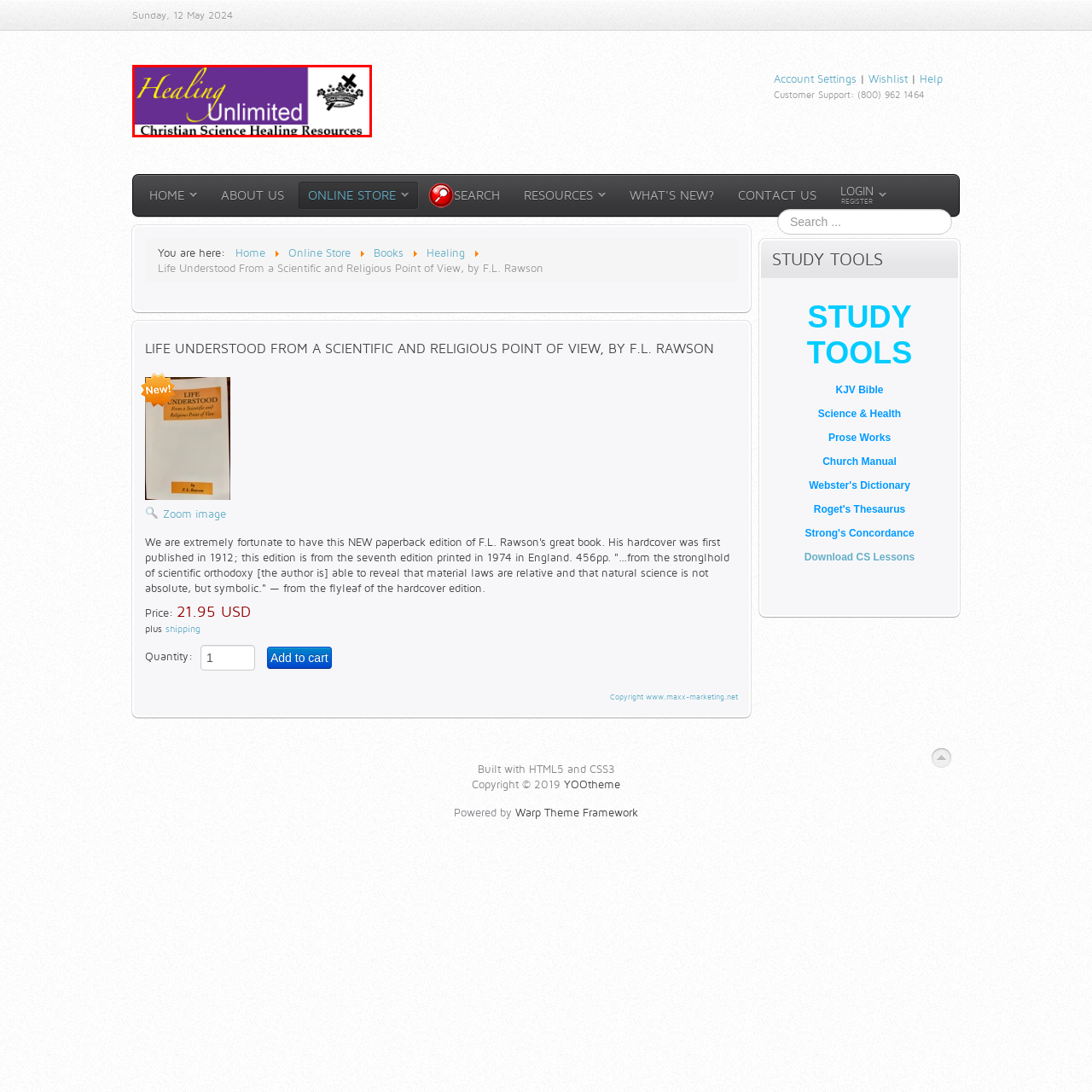Examine the portion within the green circle, What is the shape of the emblem? 
Reply succinctly with a single word or phrase.

Crown intertwined with a cross